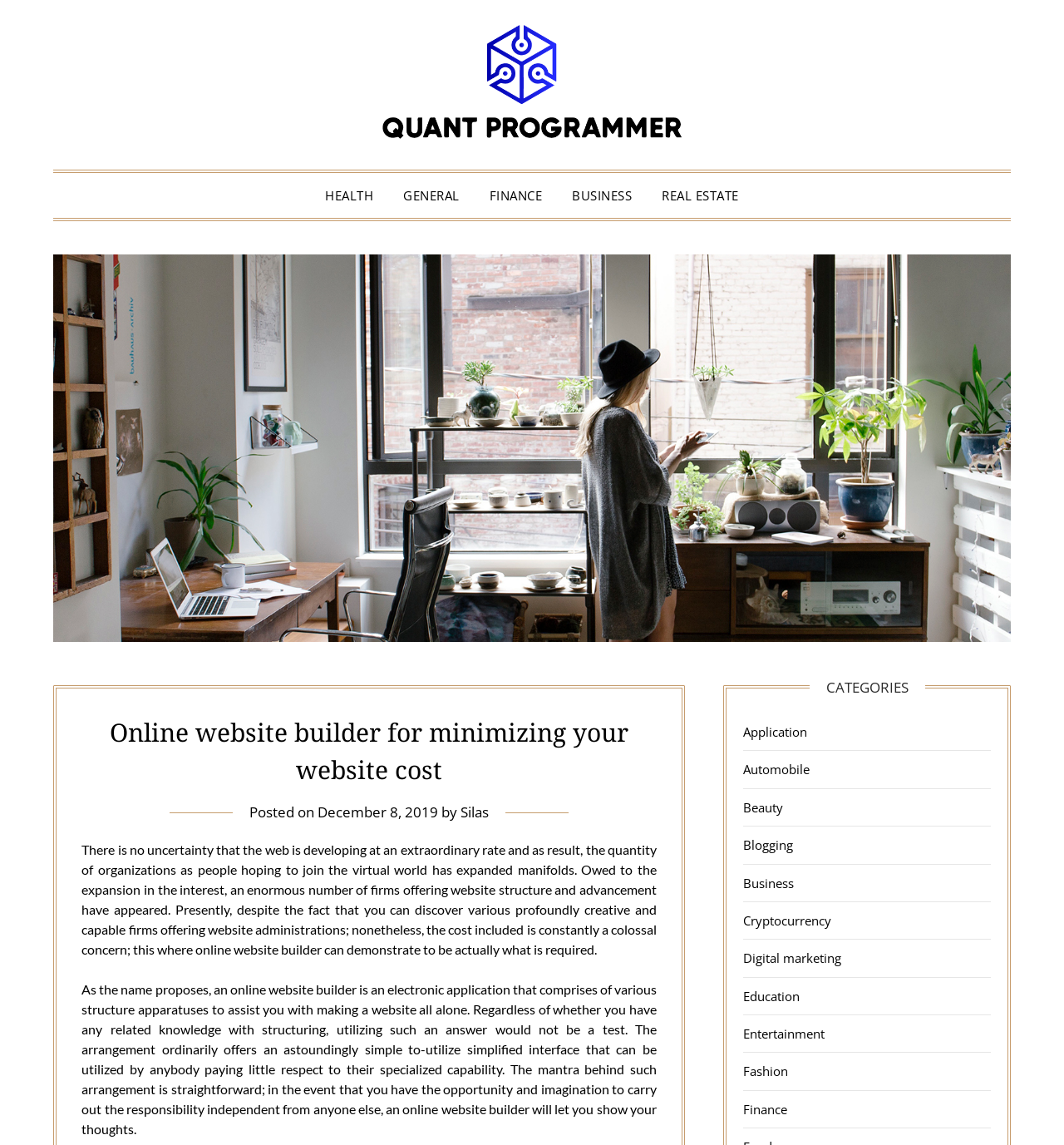Please indicate the bounding box coordinates for the clickable area to complete the following task: "Click on the 'HEALTH' category". The coordinates should be specified as four float numbers between 0 and 1, i.e., [left, top, right, bottom].

[0.293, 0.151, 0.363, 0.19]